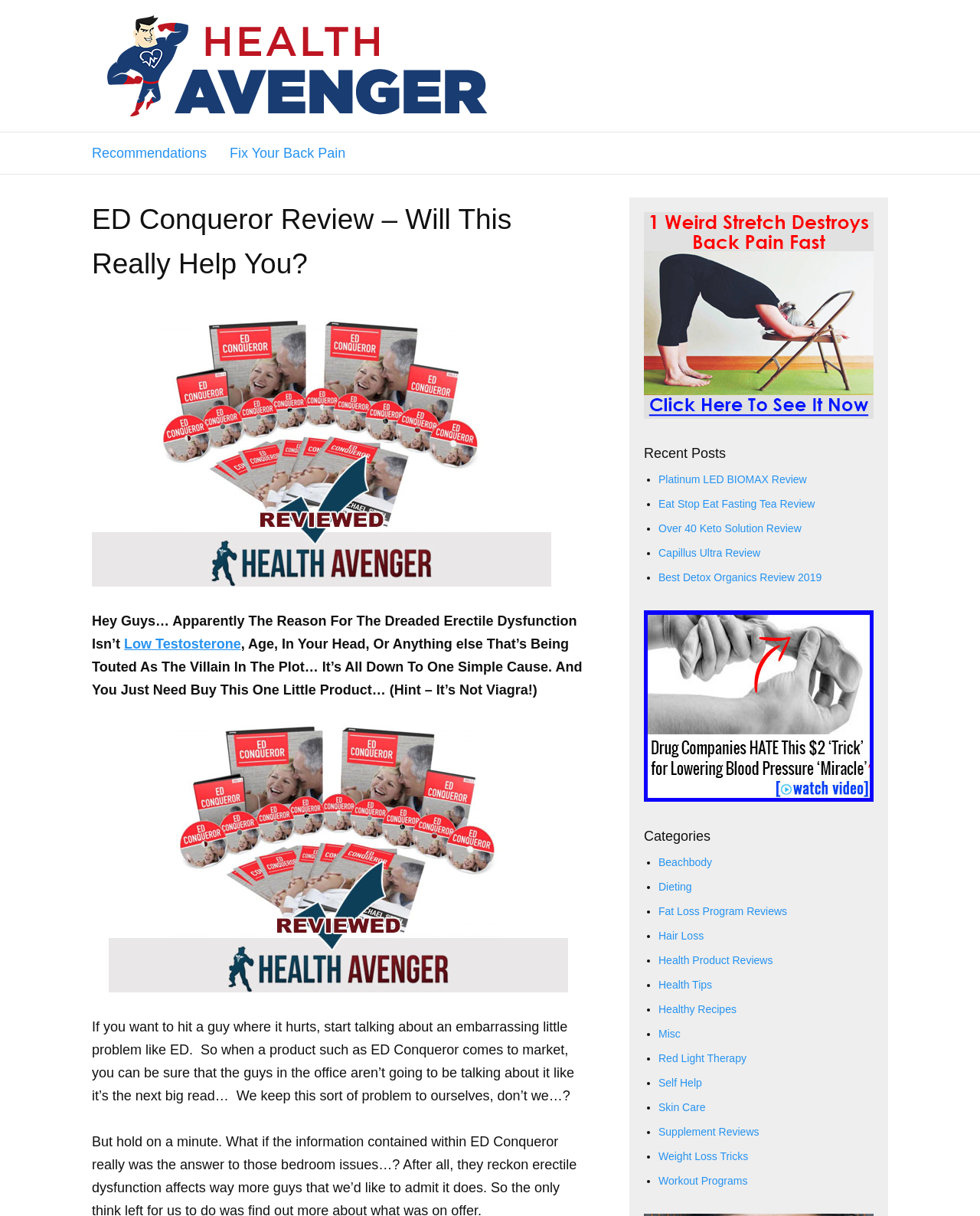Please locate the bounding box coordinates of the element that needs to be clicked to achieve the following instruction: "Click on the 'Recommendations' link". The coordinates should be four float numbers between 0 and 1, i.e., [left, top, right, bottom].

[0.094, 0.109, 0.211, 0.143]